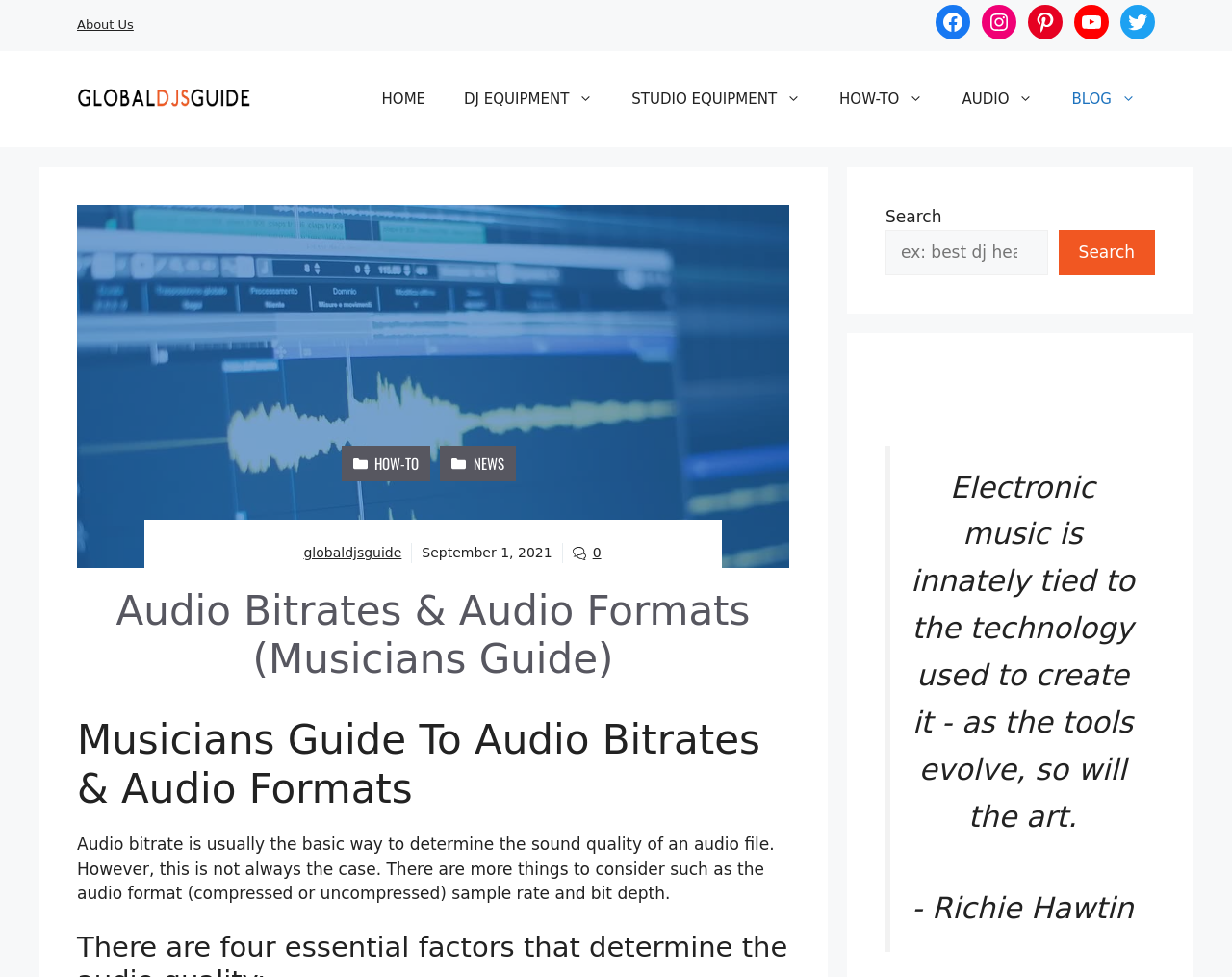What is the name of the website?
Look at the screenshot and respond with one word or a short phrase.

GlobalDJsGuide